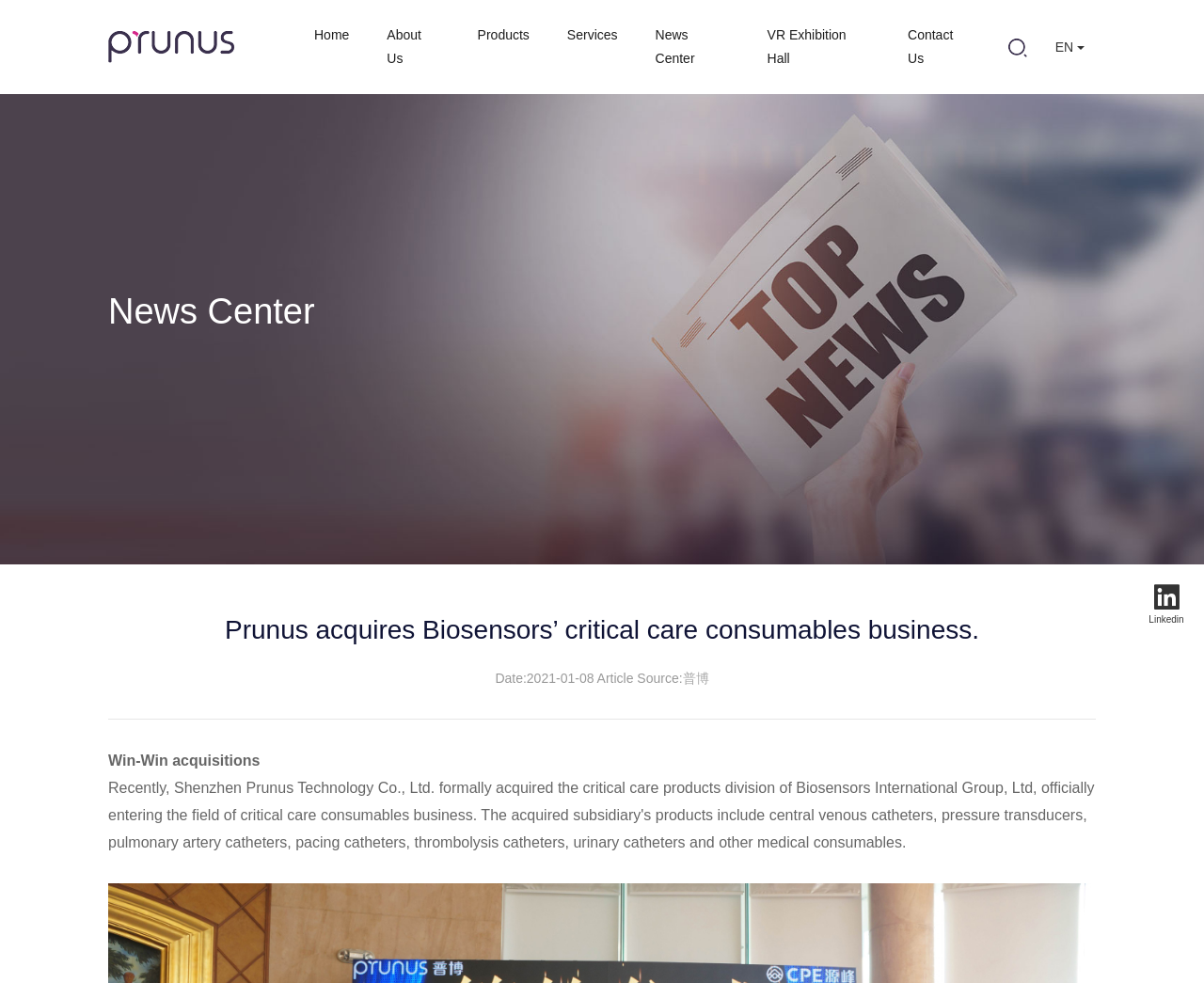What language option is available?
Provide an in-depth answer to the question, covering all aspects.

The language option can be found in the button 'EN', which has a popup menu, indicating that the webpage provides an English language option.